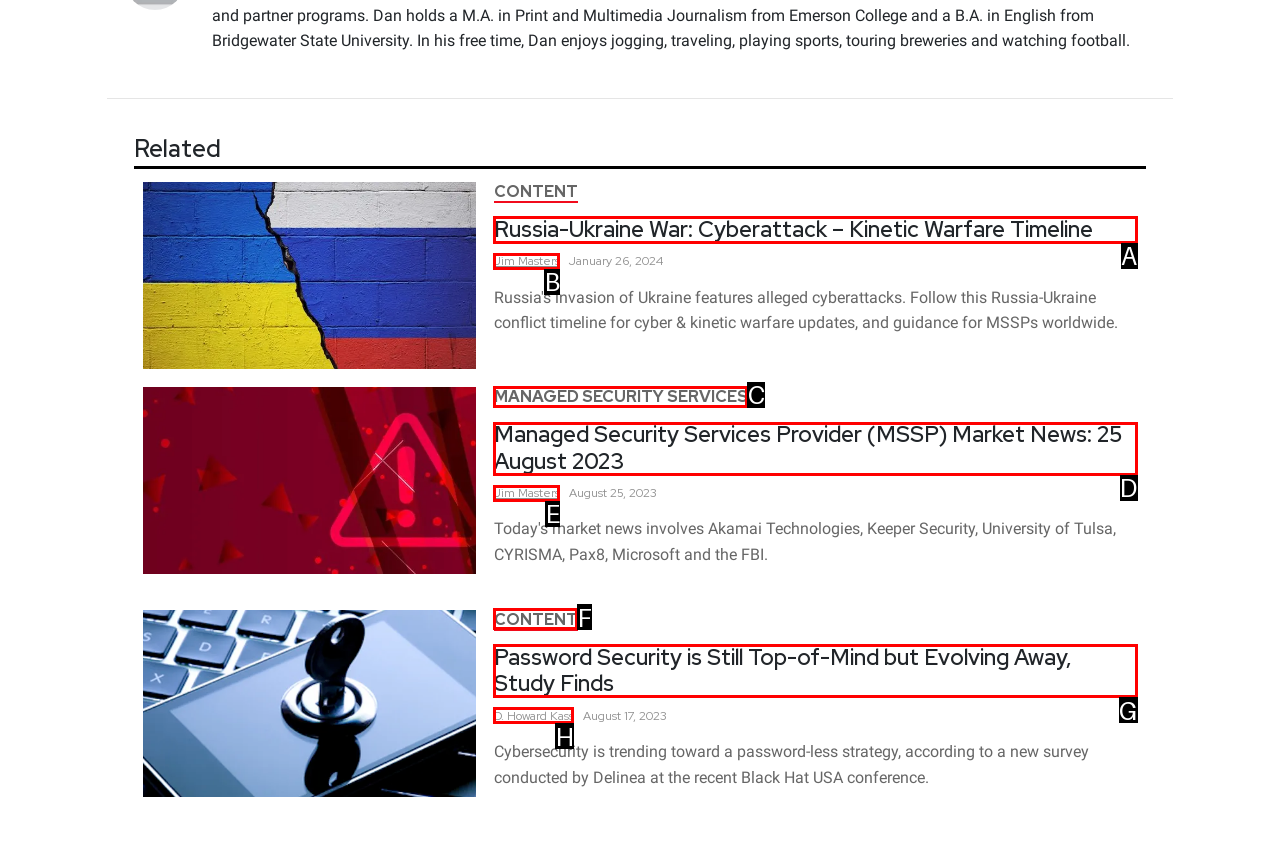Tell me which one HTML element best matches the description: >
Answer with the option's letter from the given choices directly.

None